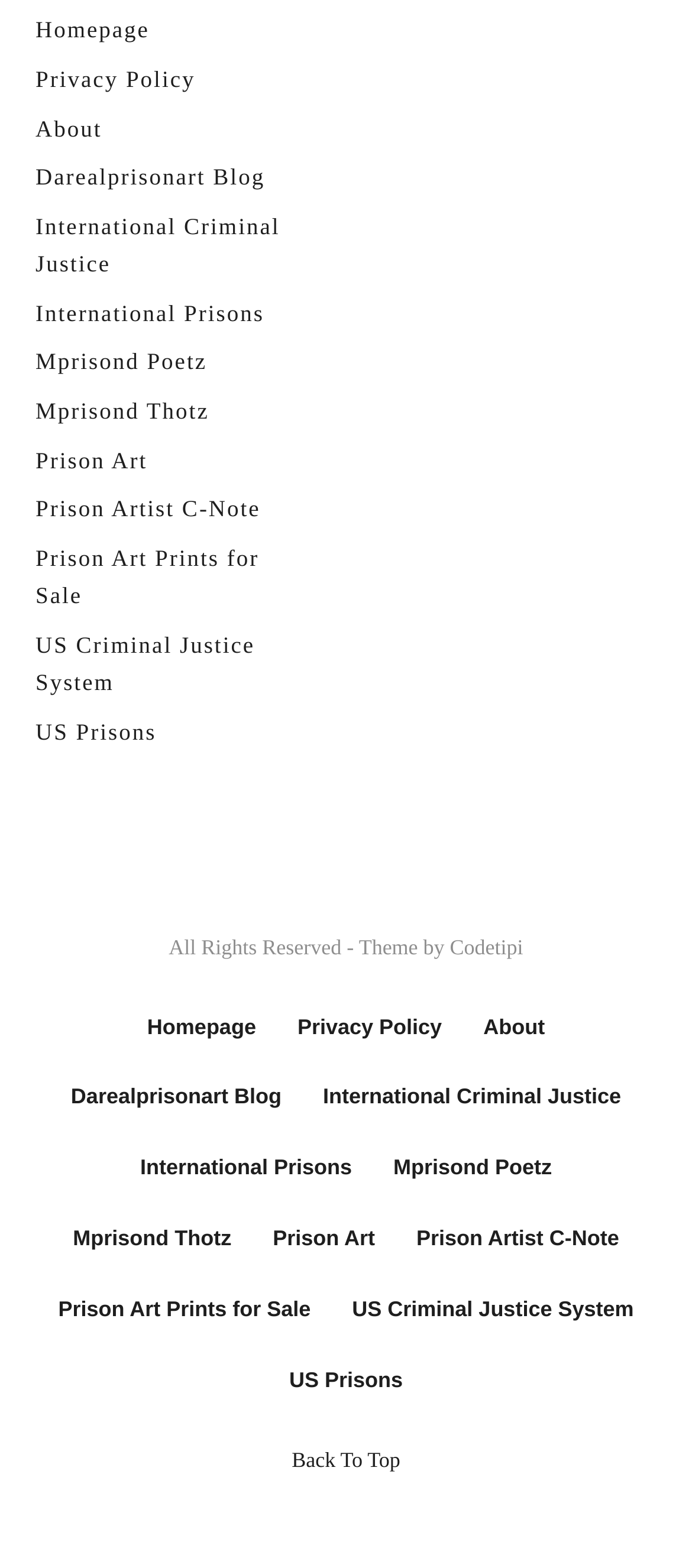Please identify the bounding box coordinates of the element's region that I should click in order to complete the following instruction: "go to homepage". The bounding box coordinates consist of four float numbers between 0 and 1, i.e., [left, top, right, bottom].

[0.051, 0.011, 0.216, 0.028]